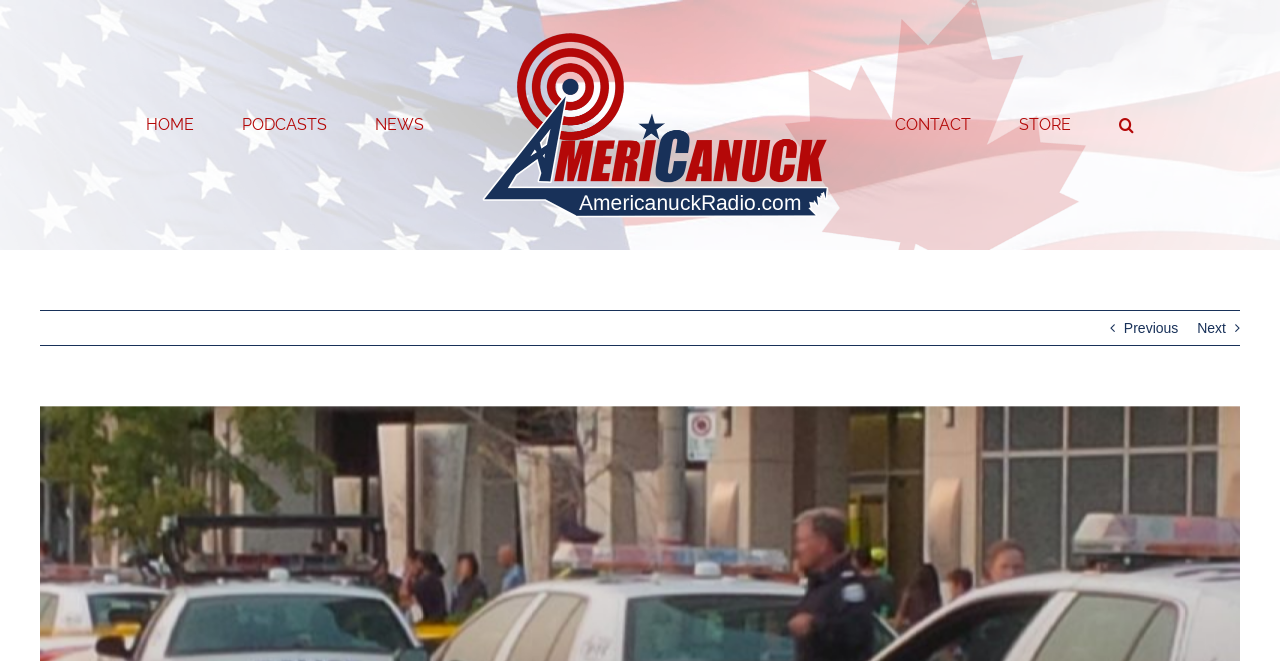Locate the bounding box coordinates of the item that should be clicked to fulfill the instruction: "search for something".

[0.874, 0.125, 0.886, 0.252]